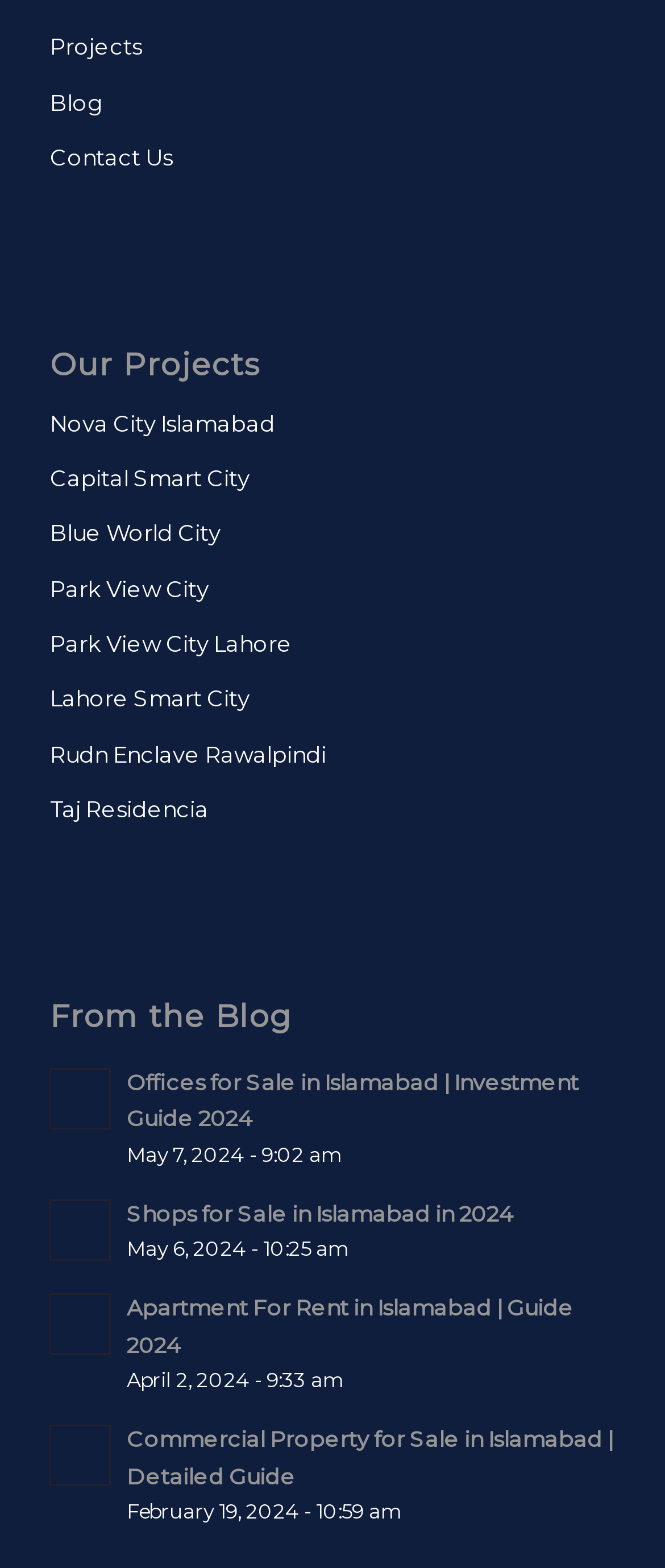Analyze the image and answer the question with as much detail as possible: 
How many images are there in the blog posts?

I counted the number of image elements associated with the blog post links under the 'From the Blog' heading and found that there are 4 images, one for each blog post.